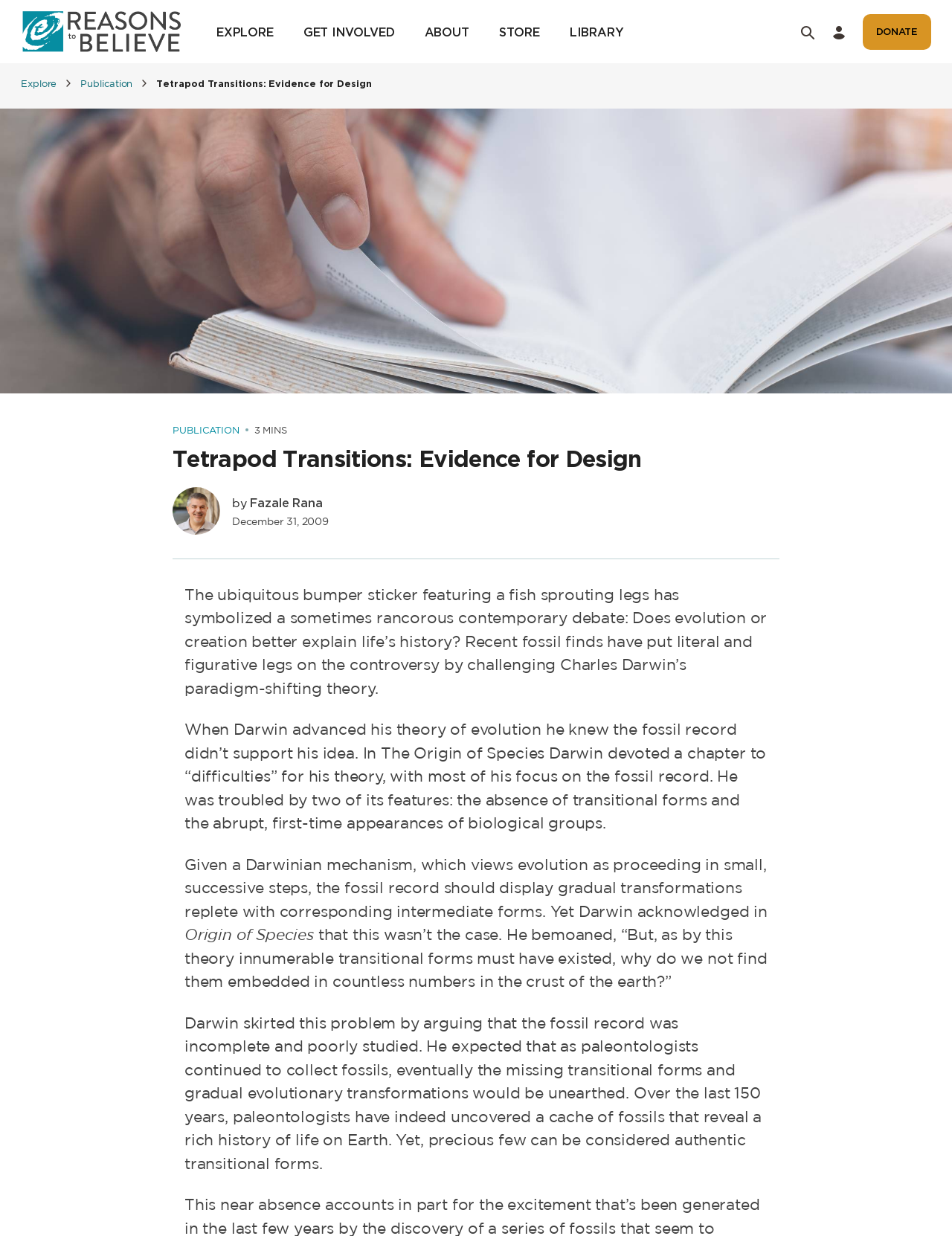Please provide a one-word or phrase answer to the question: 
What is the main argument made by Charles Darwin in his theory of evolution?

Gradual transformations